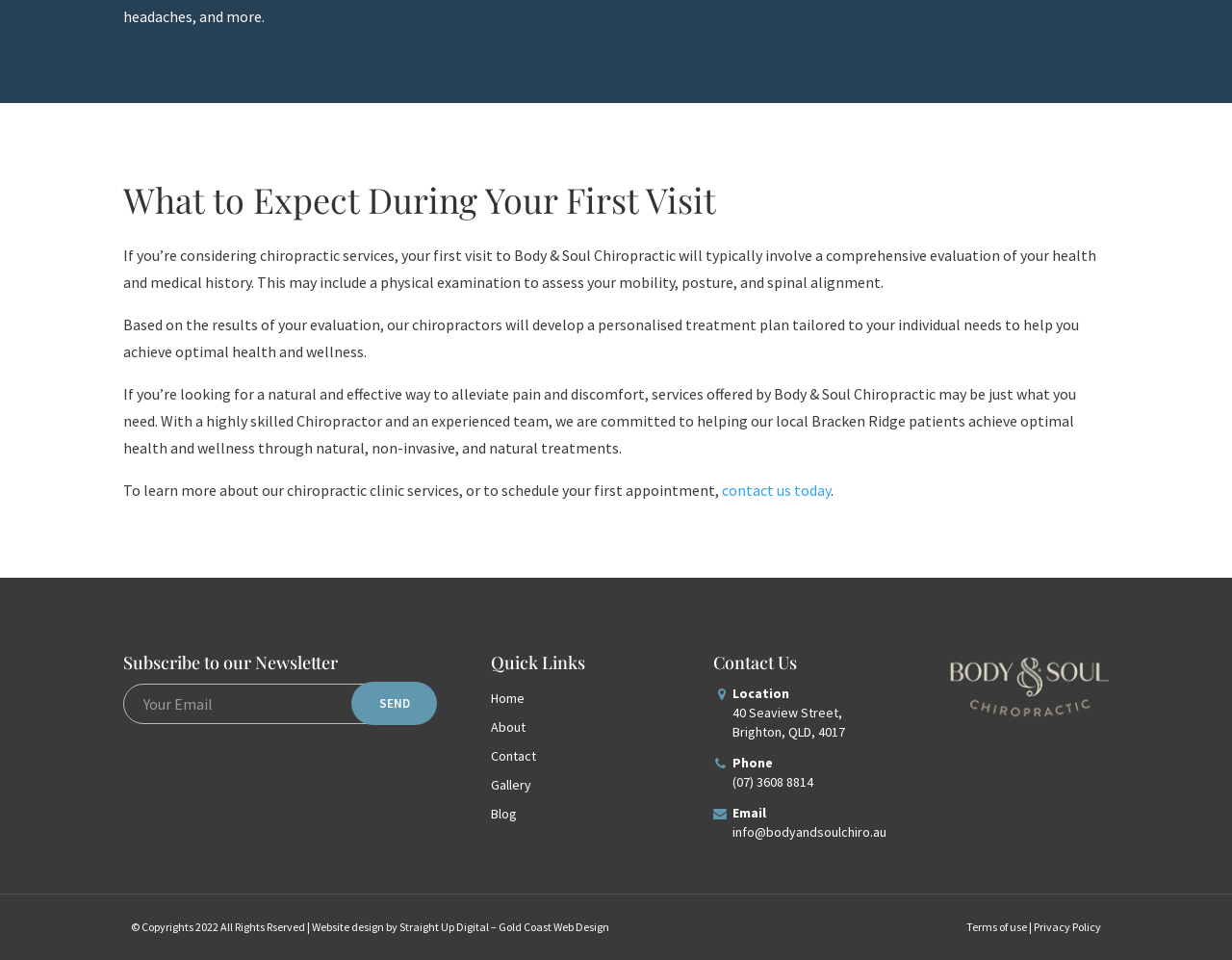Locate the bounding box coordinates of the element I should click to achieve the following instruction: "Fill in the 'Your Email' textbox".

[0.1, 0.712, 0.298, 0.754]